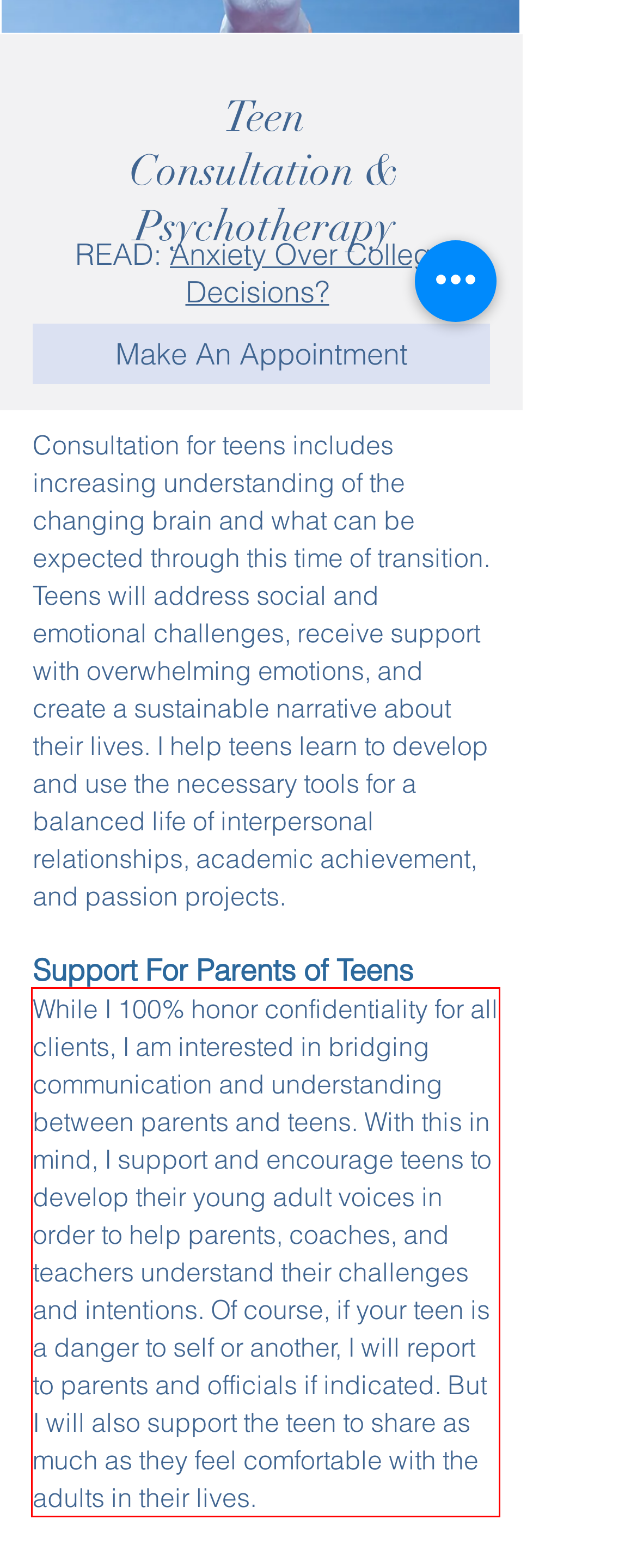Analyze the webpage screenshot and use OCR to recognize the text content in the red bounding box.

While I 100% honor confidentiality for all clients, I am interested in bridging communication and understanding between parents and teens. With this in mind, I support and encourage teens to develop their young adult voices in order to help parents, coaches, and teachers understand their challenges and intentions. Of course, if your teen is a danger to self or another, I will report to parents and officials if indicated. But I will also support the teen to share as much as they feel comfortable with the adults in their lives. ​